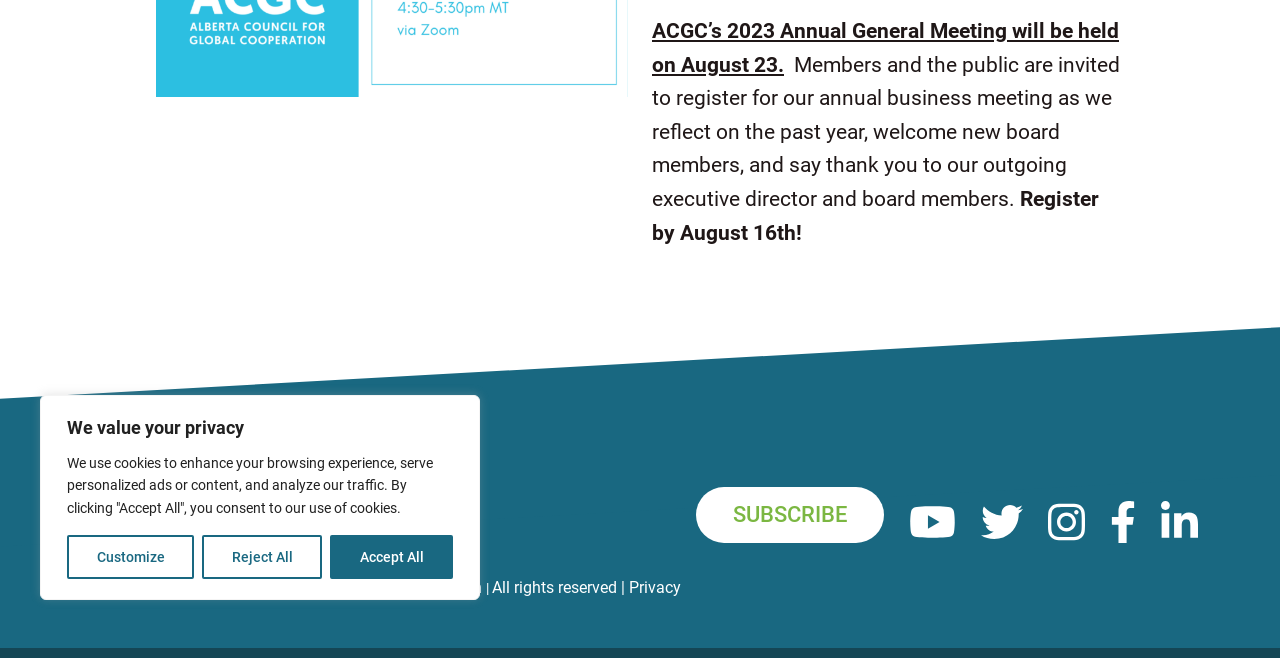Determine the bounding box for the described UI element: "Subscribe".

[0.544, 0.74, 0.691, 0.825]